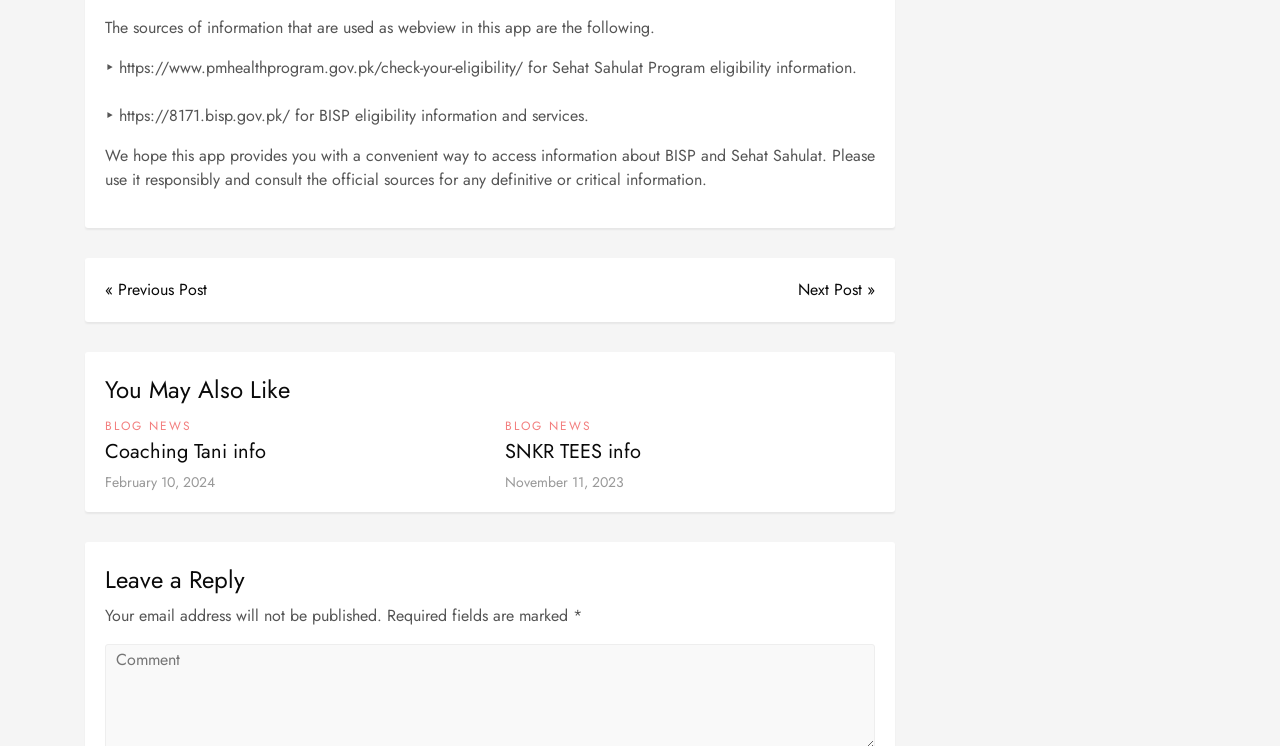How many links are there in the 'You May Also Like' section?
Please answer the question with as much detail as possible using the screenshot.

In the 'You May Also Like' section, there are two articles, each containing two links. Therefore, there are a total of 4 links in this section.